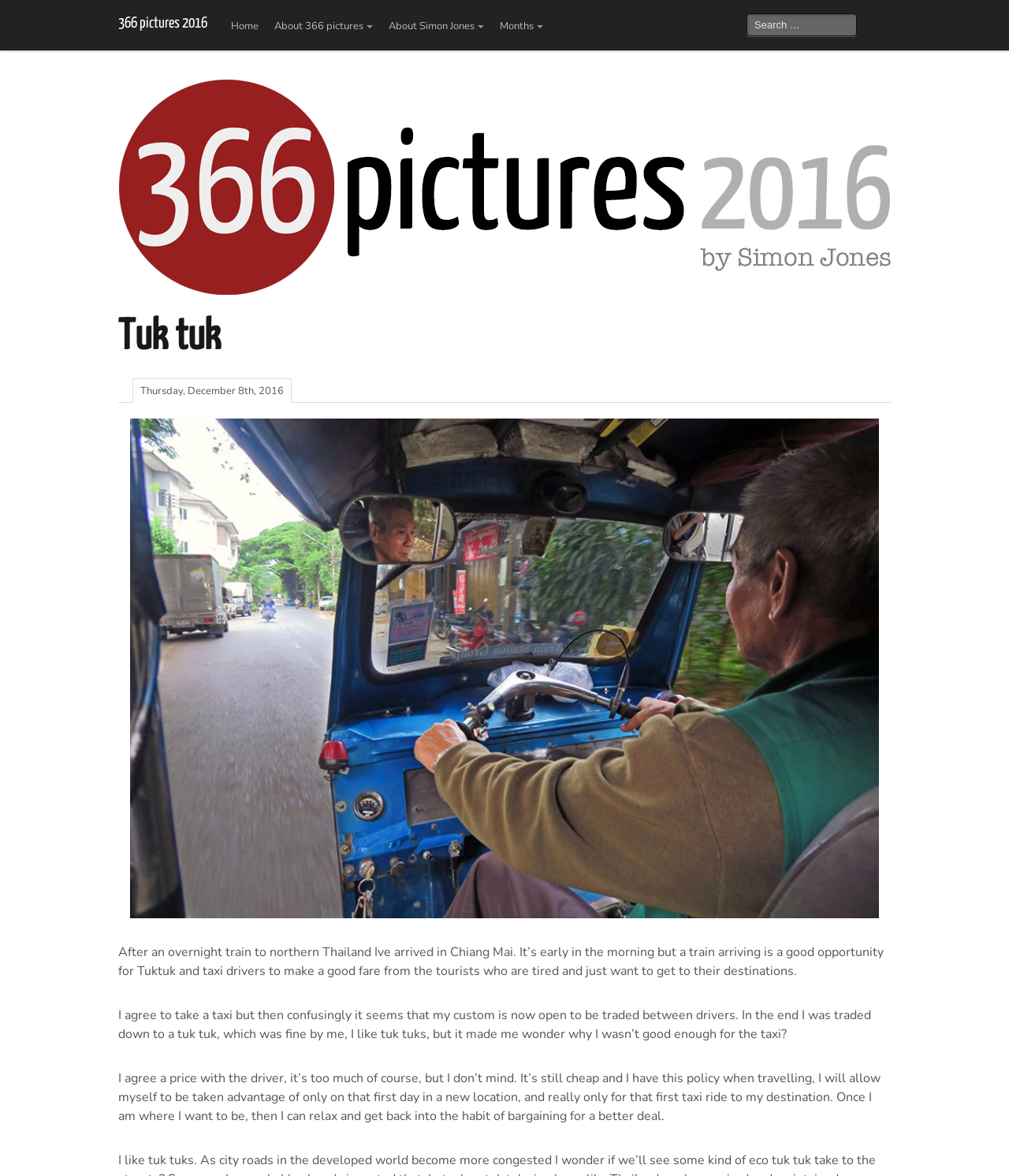Please specify the coordinates of the bounding box for the element that should be clicked to carry out this instruction: "Search for something". The coordinates must be four float numbers between 0 and 1, formatted as [left, top, right, bottom].

[0.74, 0.011, 0.859, 0.031]